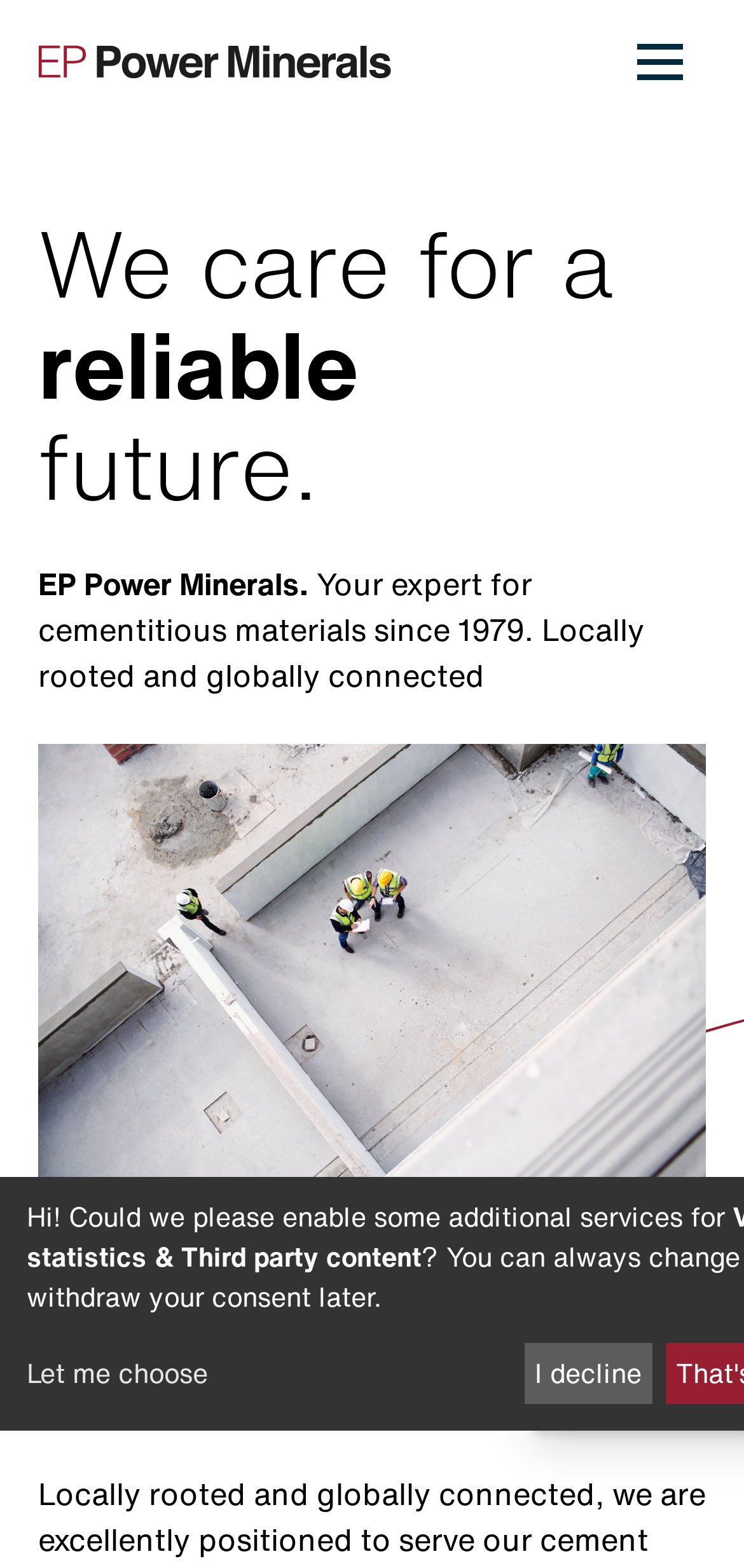Provide the bounding box coordinates for the area that should be clicked to complete the instruction: "Go to the shop".

[0.051, 0.129, 0.949, 0.187]